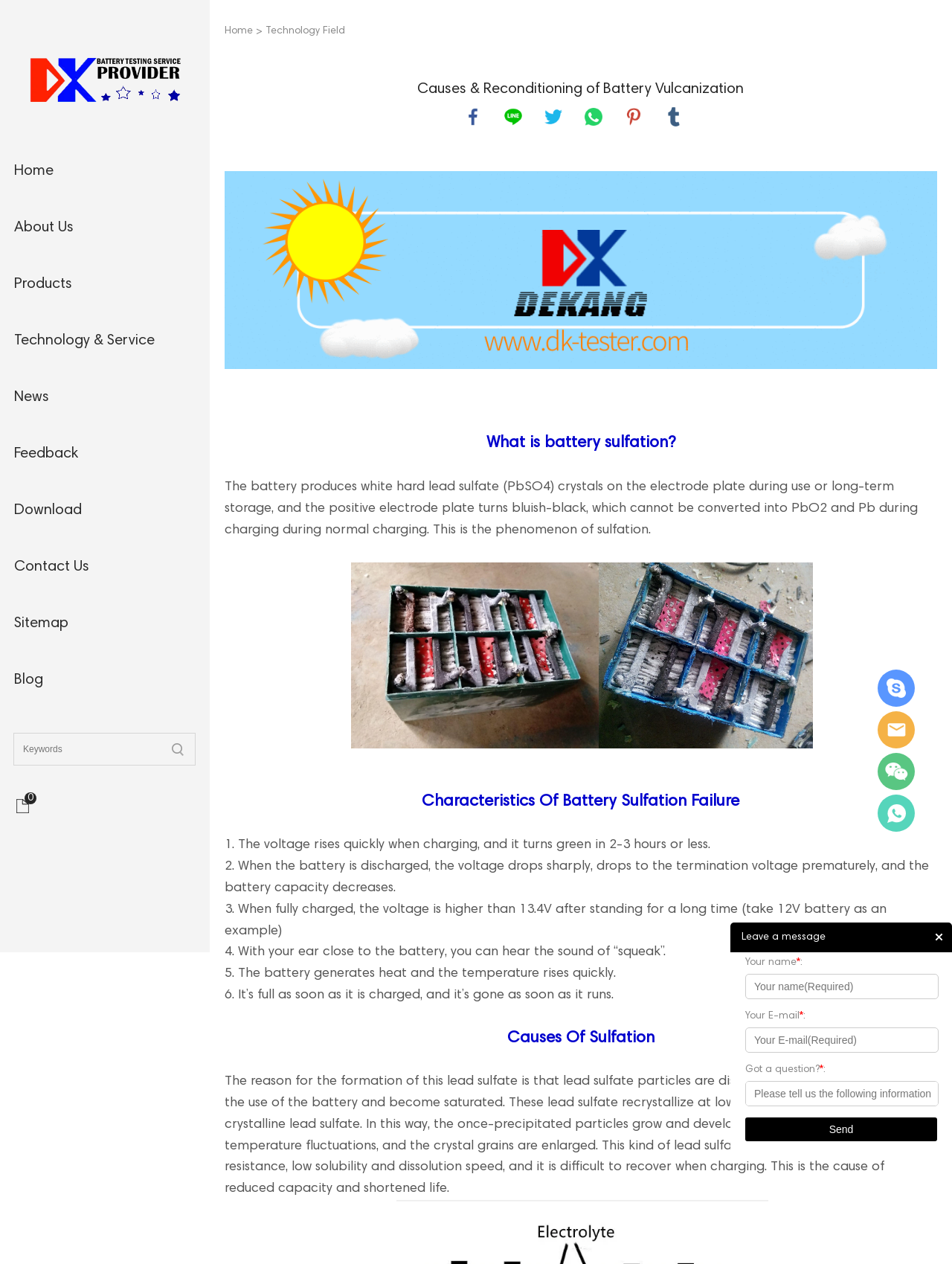Given the description: "parent_node: Your name*: value="Send"", determine the bounding box coordinates of the UI element. The coordinates should be formatted as four float numbers between 0 and 1, [left, top, right, bottom].

[0.783, 0.884, 0.984, 0.903]